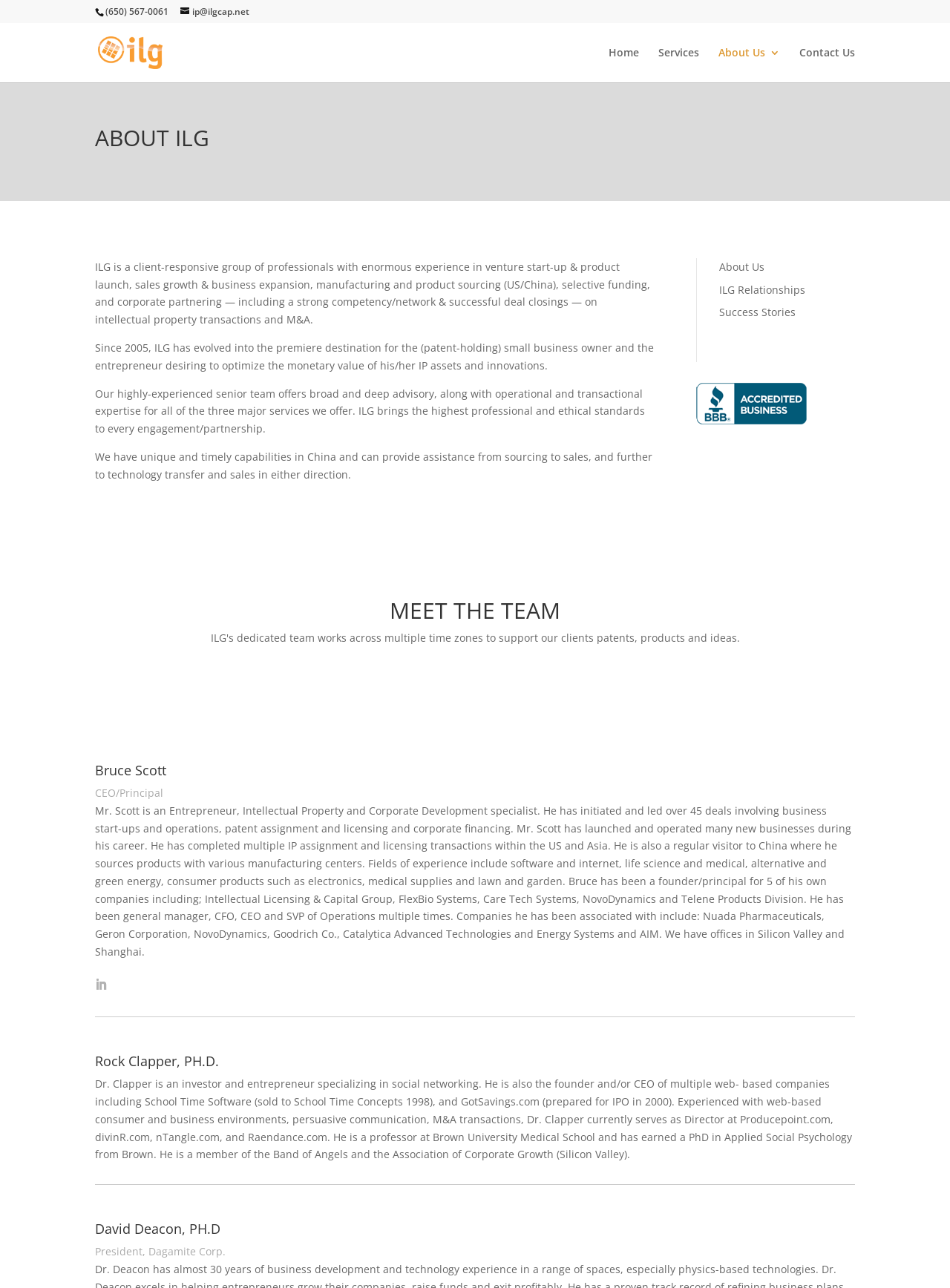Find the bounding box coordinates of the element I should click to carry out the following instruction: "Click the 'ILG Relationships' link".

[0.757, 0.219, 0.848, 0.23]